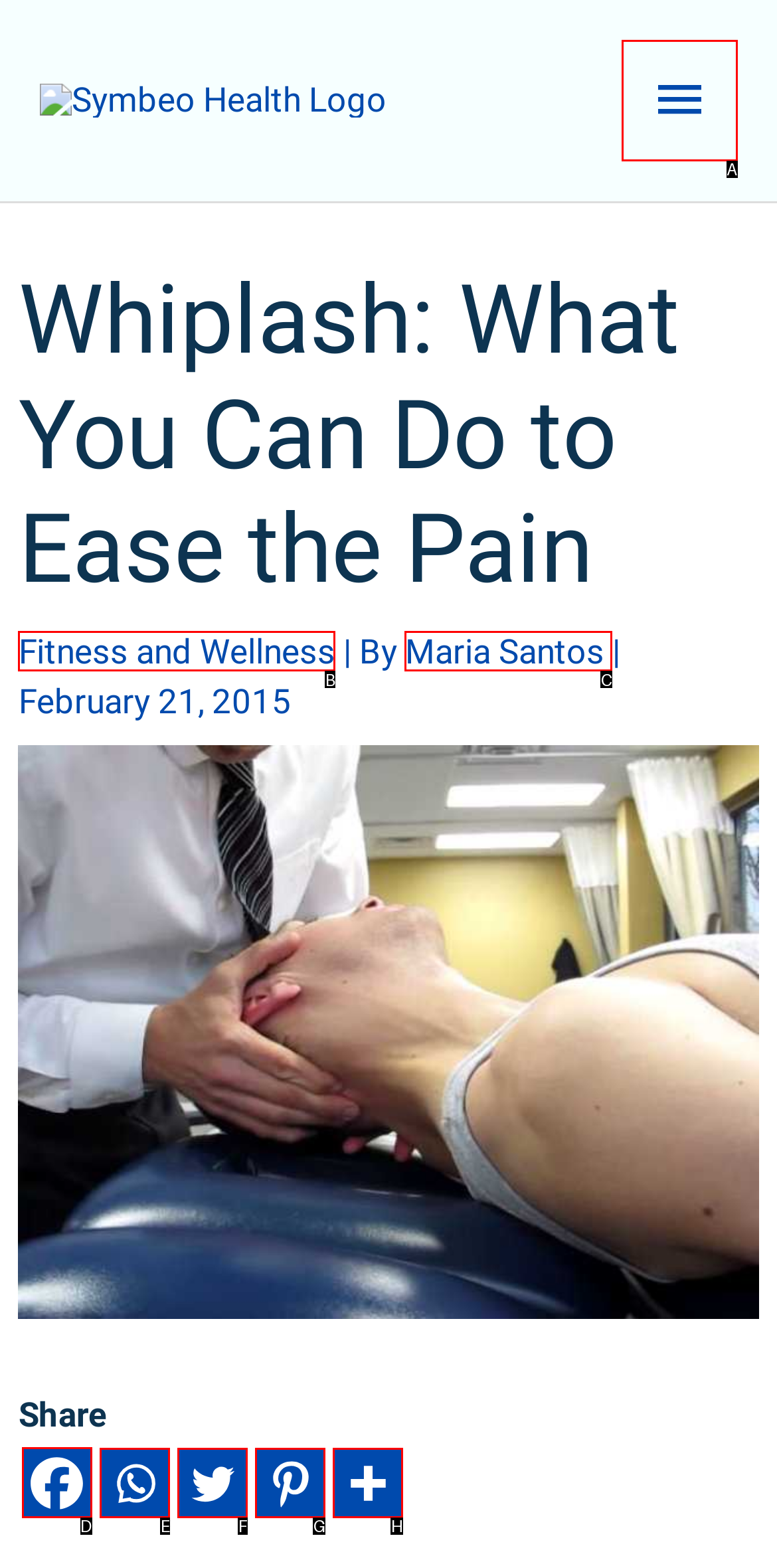Point out the HTML element I should click to achieve the following: Share on Facebook Reply with the letter of the selected element.

D